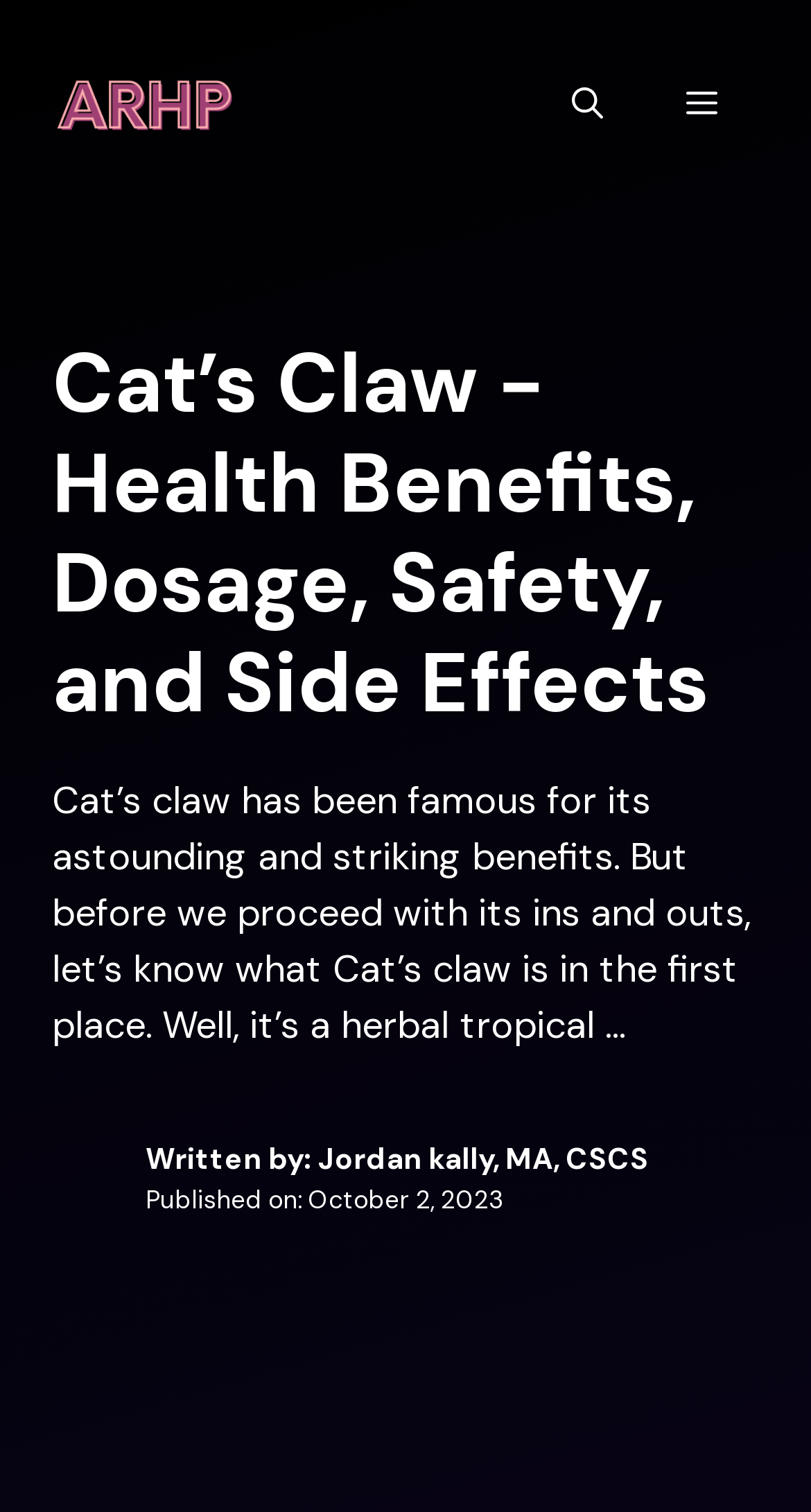Describe all the key features of the webpage in detail.

The webpage is about Cat's Claw, a herbal tropical plant, and its health benefits, dosage, safety, and side effects. At the top of the page, there is a banner with the site's name, accompanied by a link to the Association of Reproductive Health Professionals and an image of their logo. To the right of the banner, there is a navigation menu with a mobile toggle button and a search bar link.

Below the banner, there is a main heading that reads "Cat's Claw − Health Benefits, Dosage, Safety, and Side Effects". Following this heading, there is a block of text that introduces Cat's Claw and its benefits. The text is positioned on the left side of the page, taking up most of the width.

To the right of the text, there is an image of the author, and below it, there is a byline with the author's name, Jordan Kally, MA, CSCS, and the publication date, October 2, 2023.